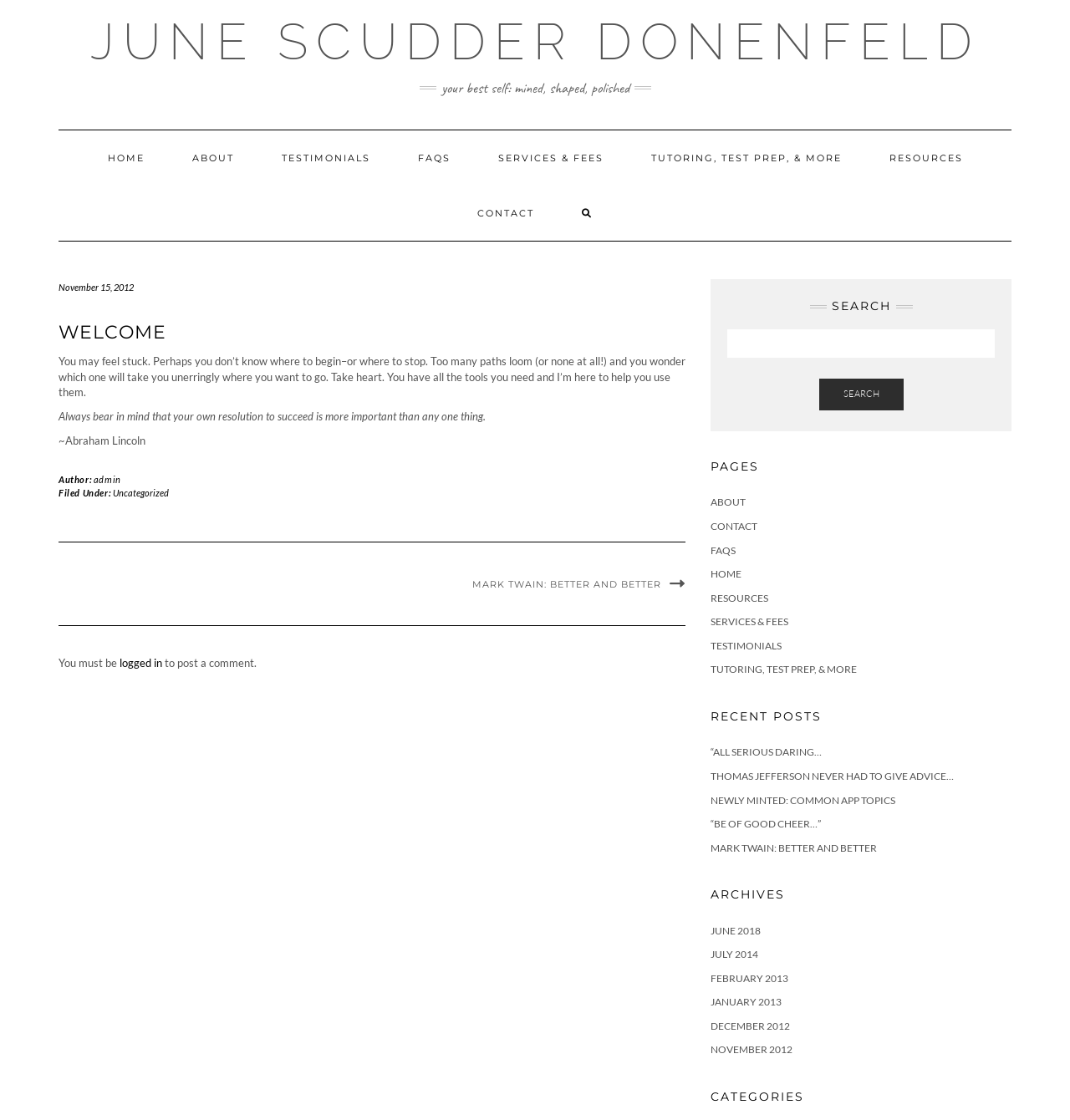Please specify the bounding box coordinates for the clickable region that will help you carry out the instruction: "Explore The Power of Lighting".

None